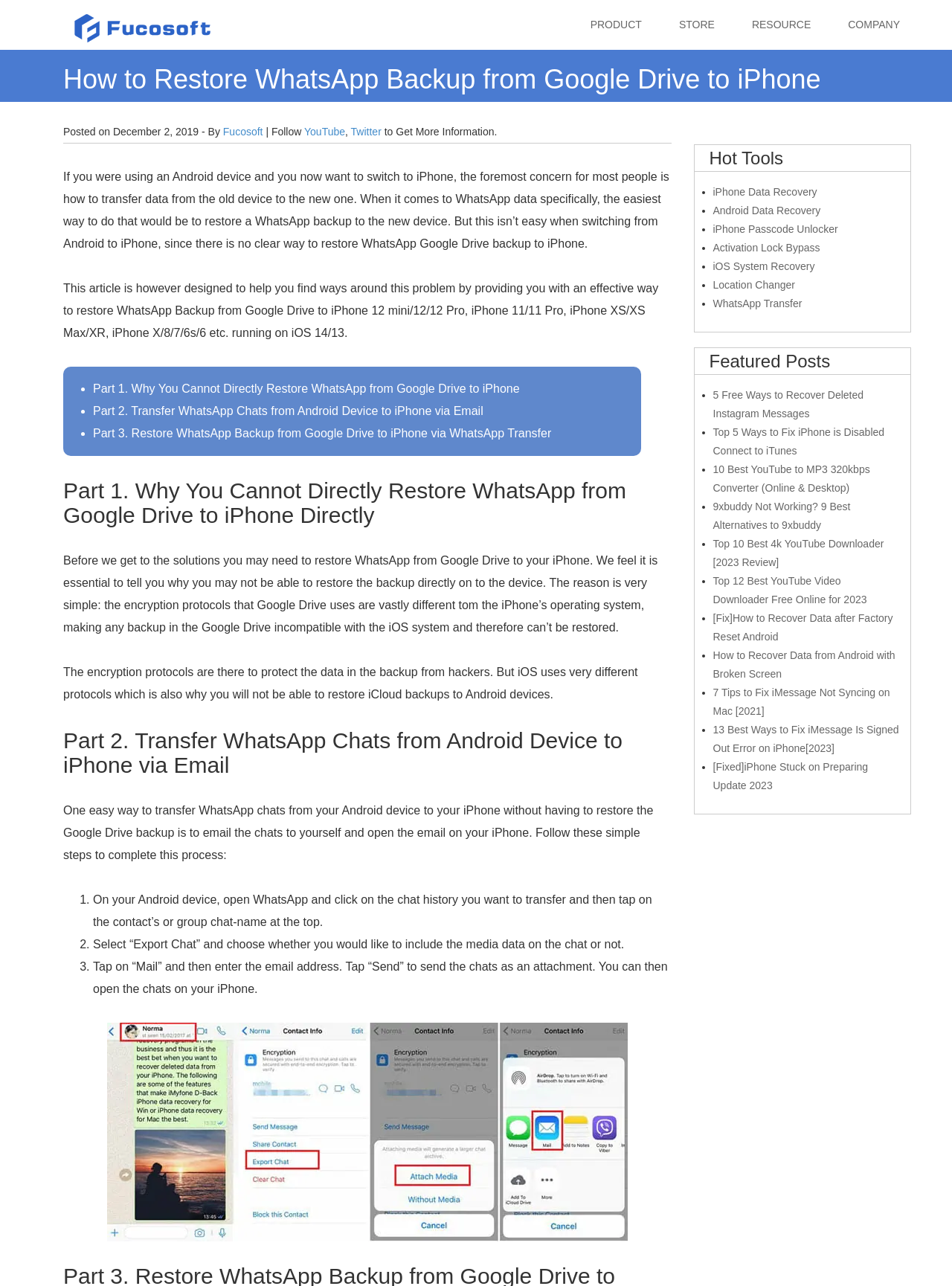Given the description YouTube, predict the bounding box coordinates of the UI element. Ensure the coordinates are in the format (top-left x, top-left y, bottom-right x, bottom-right y) and all values are between 0 and 1.

[0.32, 0.098, 0.363, 0.107]